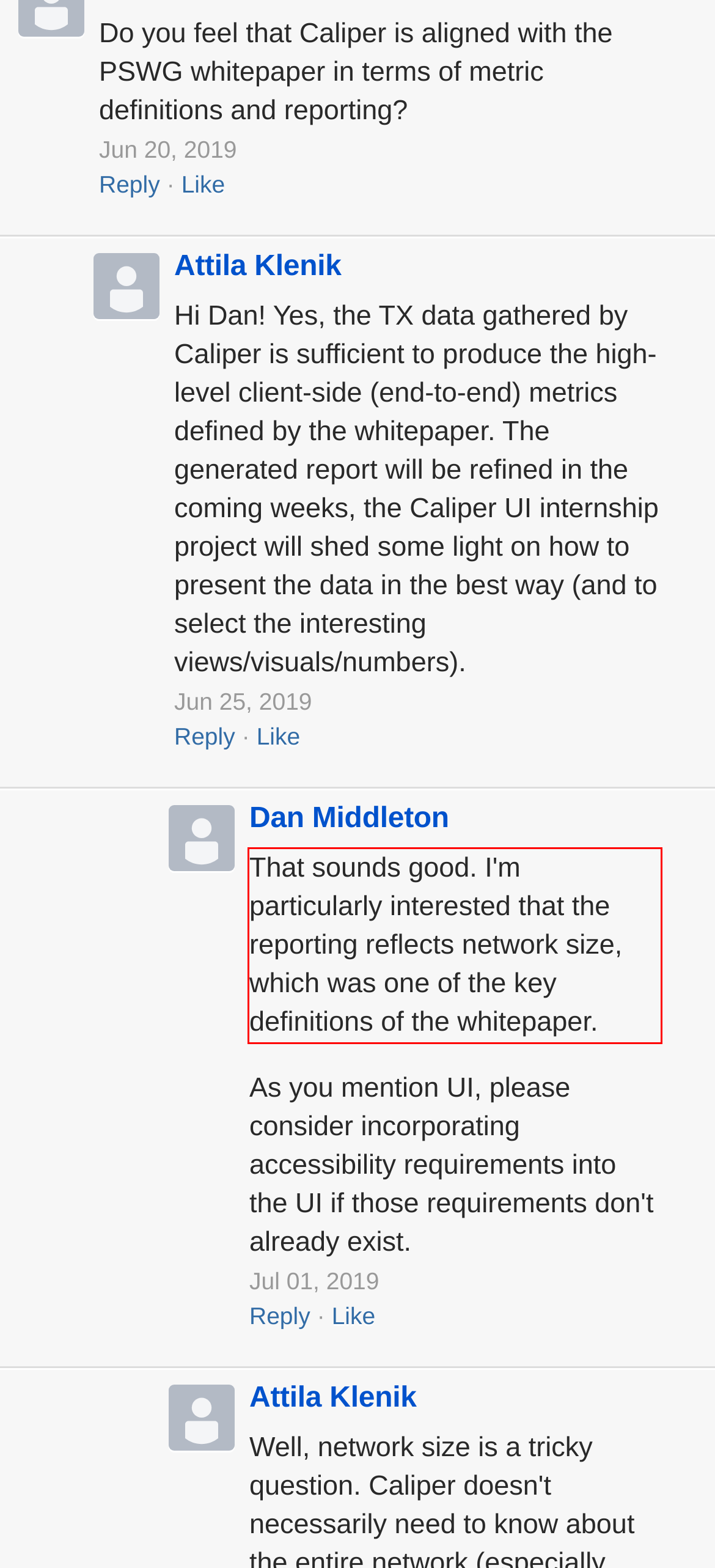Identify the text within the red bounding box on the webpage screenshot and generate the extracted text content.

That sounds good. I'm particularly interested that the reporting reflects network size, which was one of the key definitions of the whitepaper.